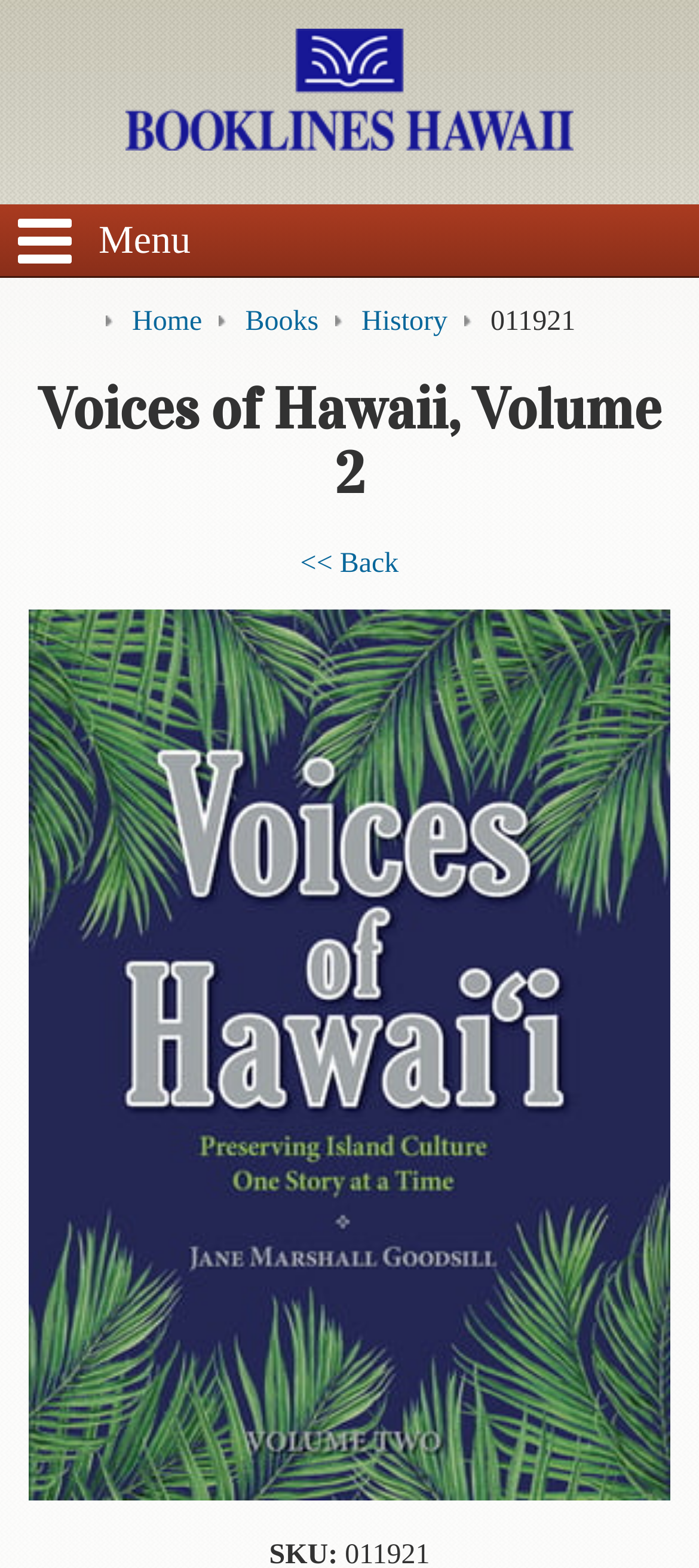Using the provided element description, identify the bounding box coordinates as (top-left x, top-left y, bottom-right x, bottom-right y). Ensure all values are between 0 and 1. Description: alt="Voices of Hawaii, Volume 2"

[0.041, 0.942, 0.959, 0.963]